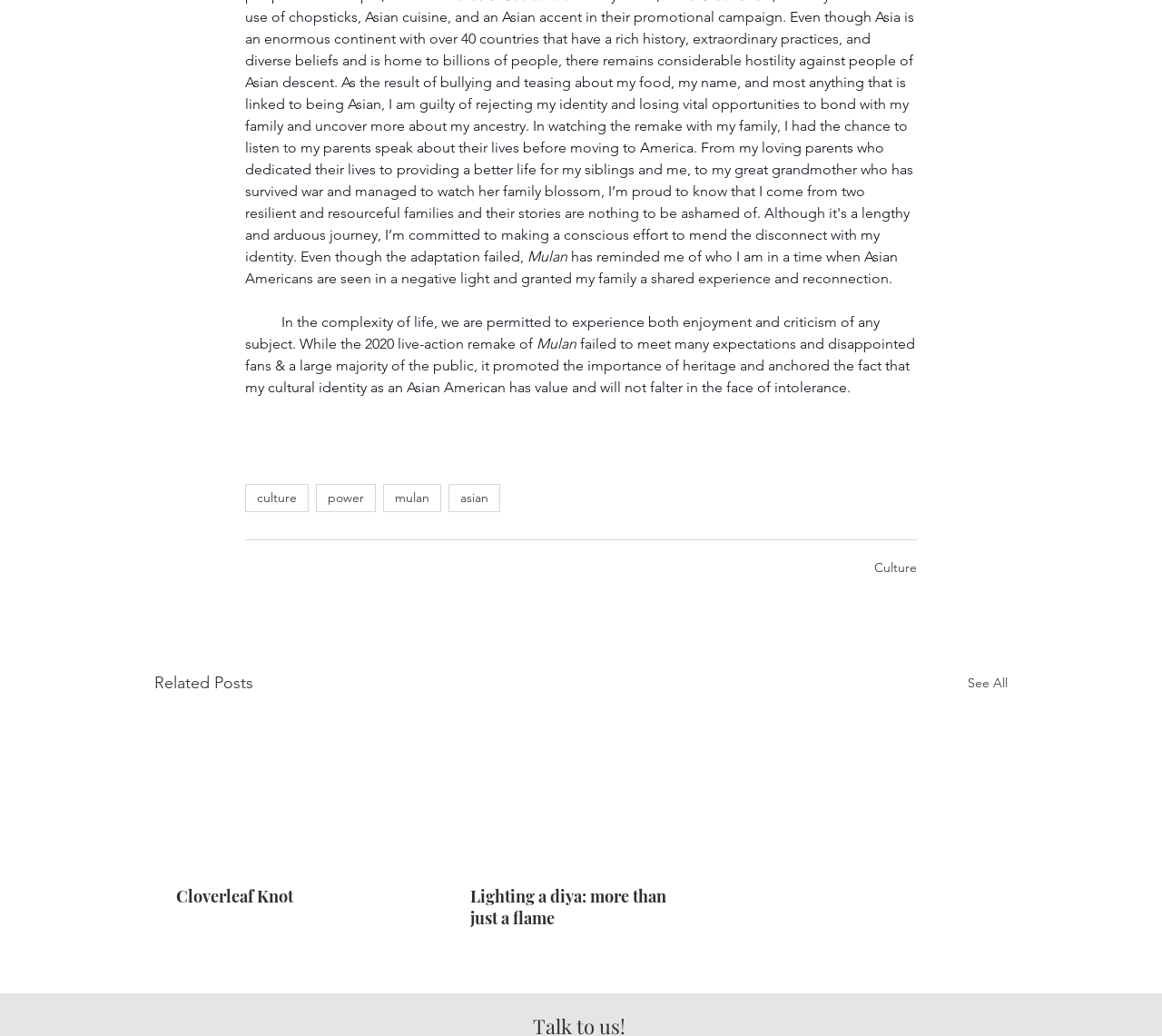What is the title of the section below the article?
Provide a concise answer using a single word or phrase based on the image.

Related Posts